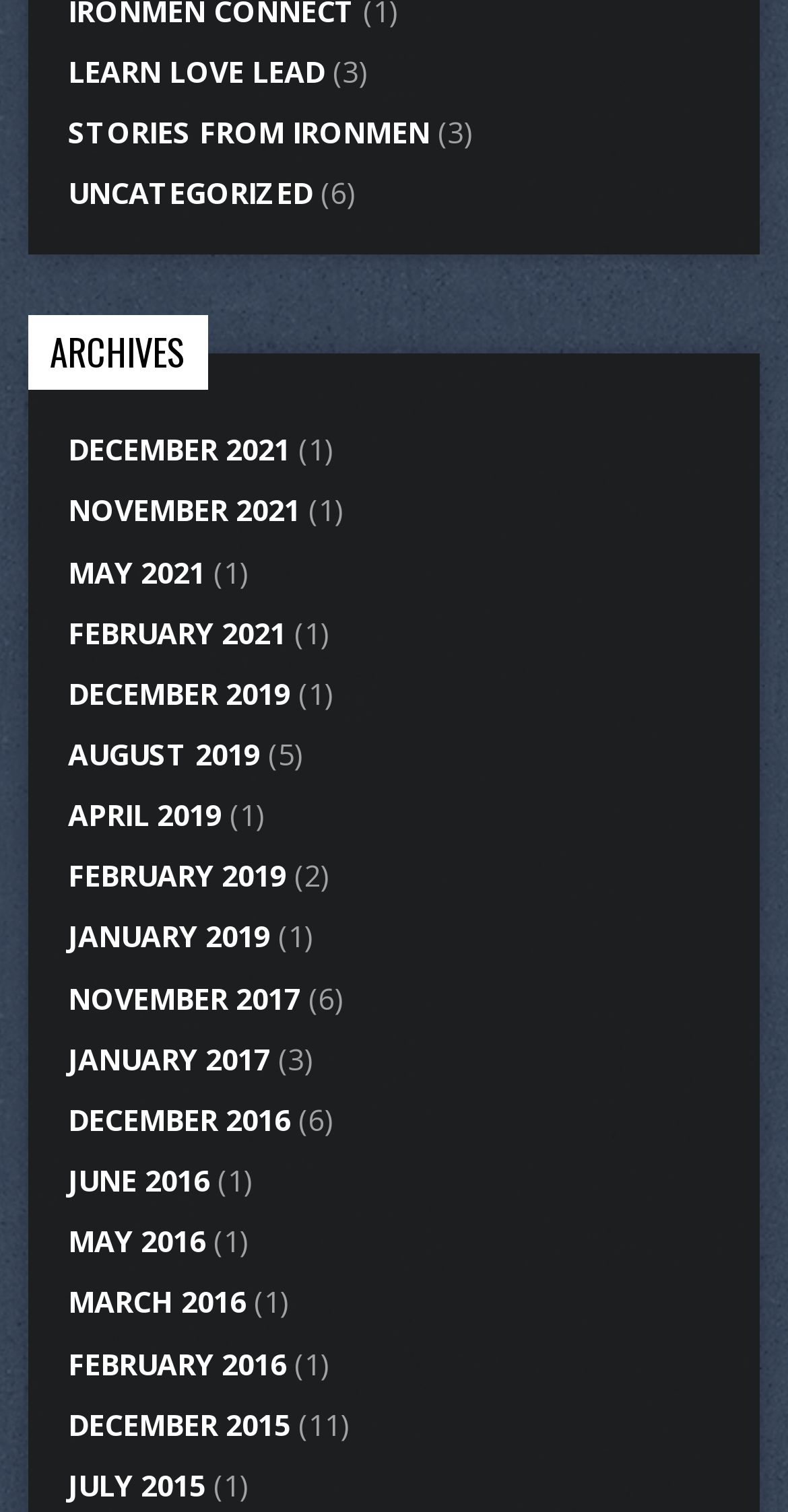Please mark the bounding box coordinates of the area that should be clicked to carry out the instruction: "browse uncategorized".

[0.086, 0.115, 0.397, 0.141]